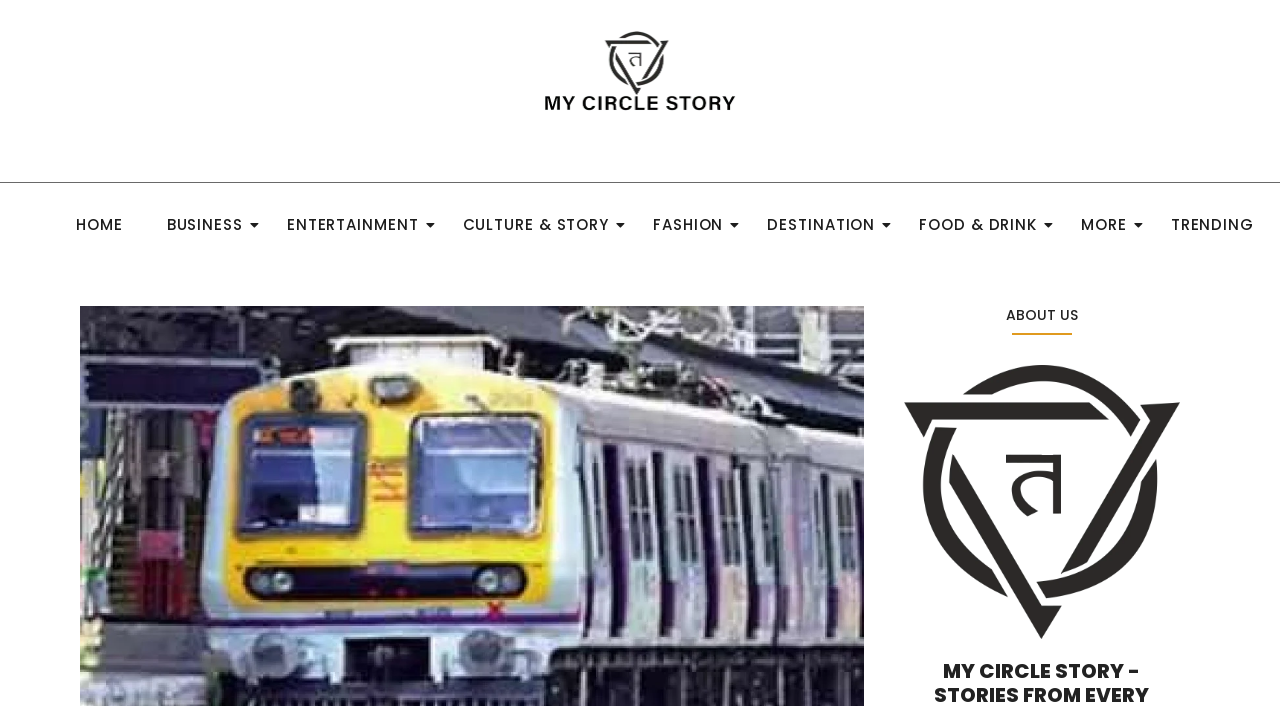Find the bounding box coordinates of the element to click in order to complete the given instruction: "Go to the ENTERTAINMENT page."

[0.215, 0.291, 0.336, 0.349]